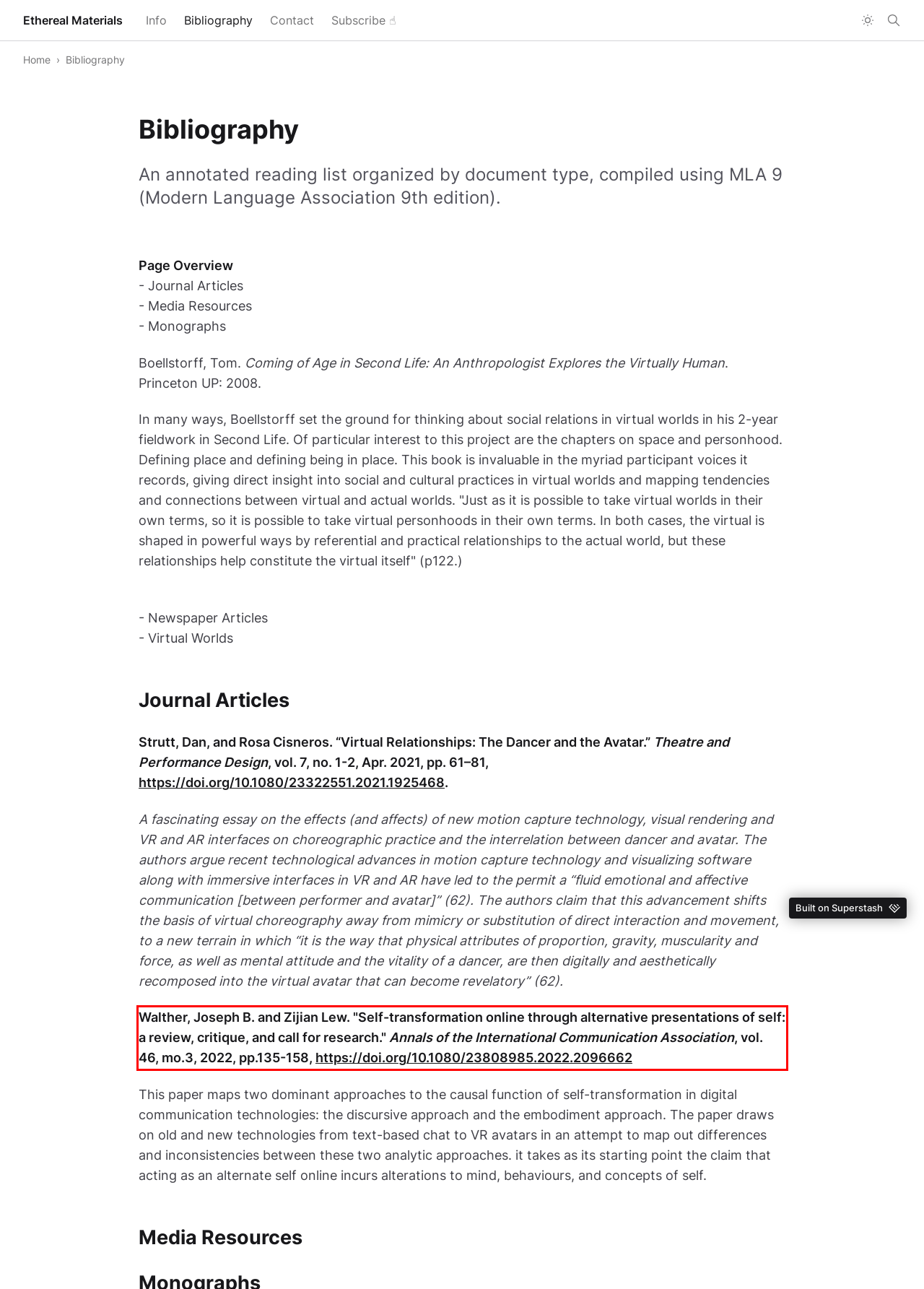Please take the screenshot of the webpage, find the red bounding box, and generate the text content that is within this red bounding box.

Walther, Joseph B. and Zijian Lew. "Self-transformation online through alternative presentations of self: a review, critique, and call for research." Annals of the International Communication Association, vol. 46, mo.3, 2022, pp.135-158, https://doi.org/10.1080/23808985.2022.2096662